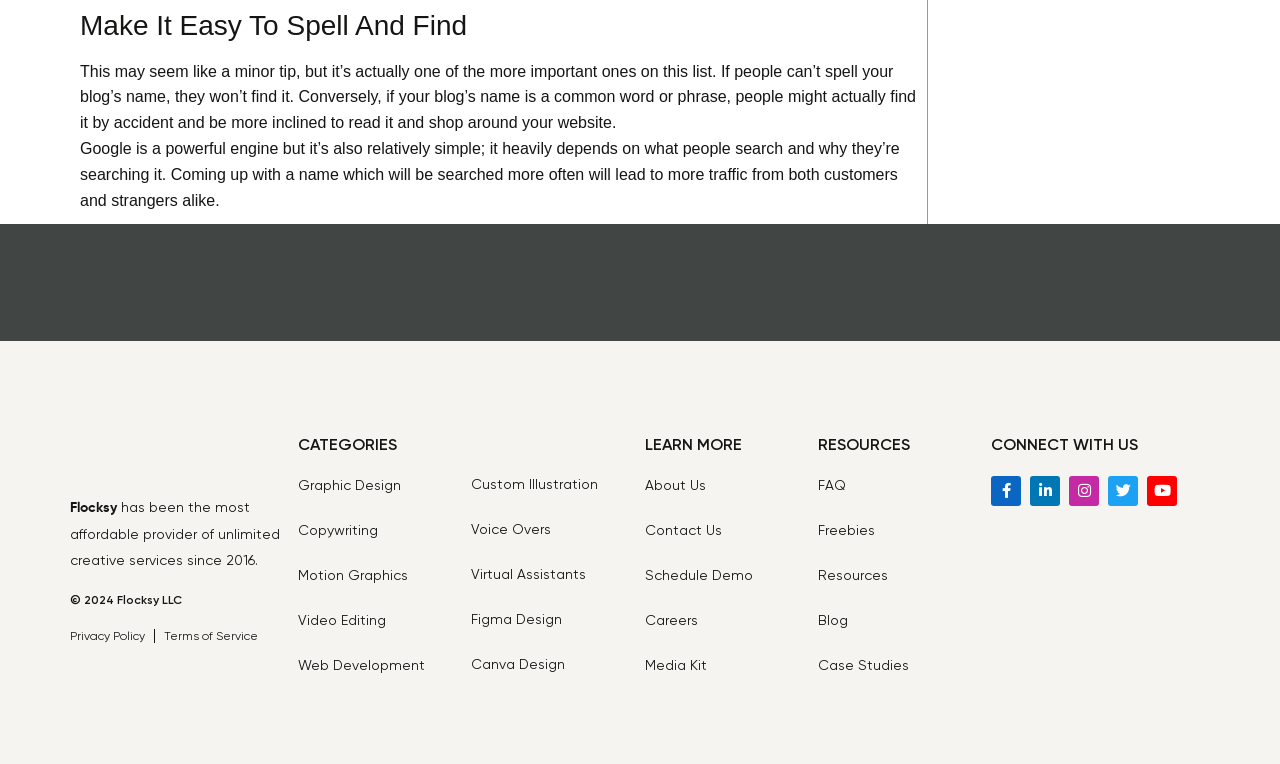Determine the bounding box coordinates for the area that needs to be clicked to fulfill this task: "Visit the 'About Us' page". The coordinates must be given as four float numbers between 0 and 1, i.e., [left, top, right, bottom].

[0.504, 0.624, 0.551, 0.645]